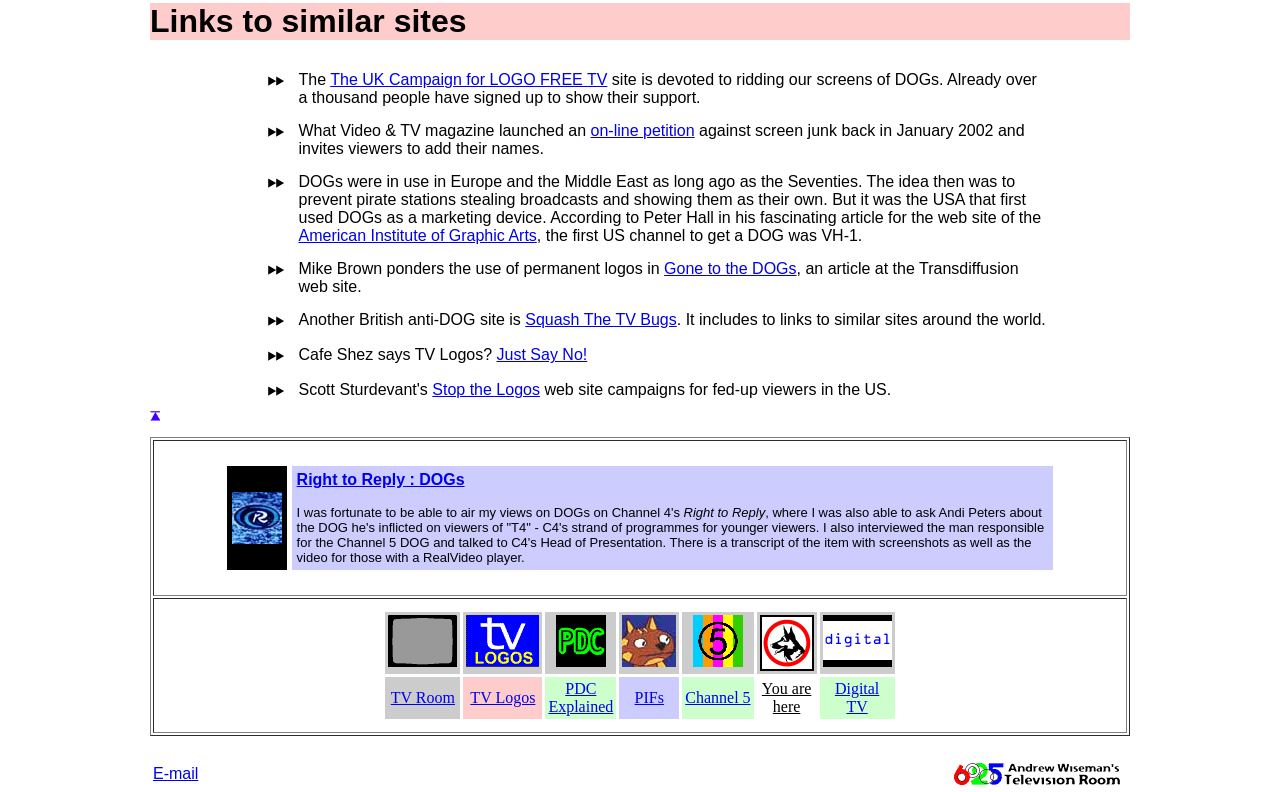What is the purpose of the website?
Look at the image and answer the question with a single word or phrase.

Ridding screens of DOGs